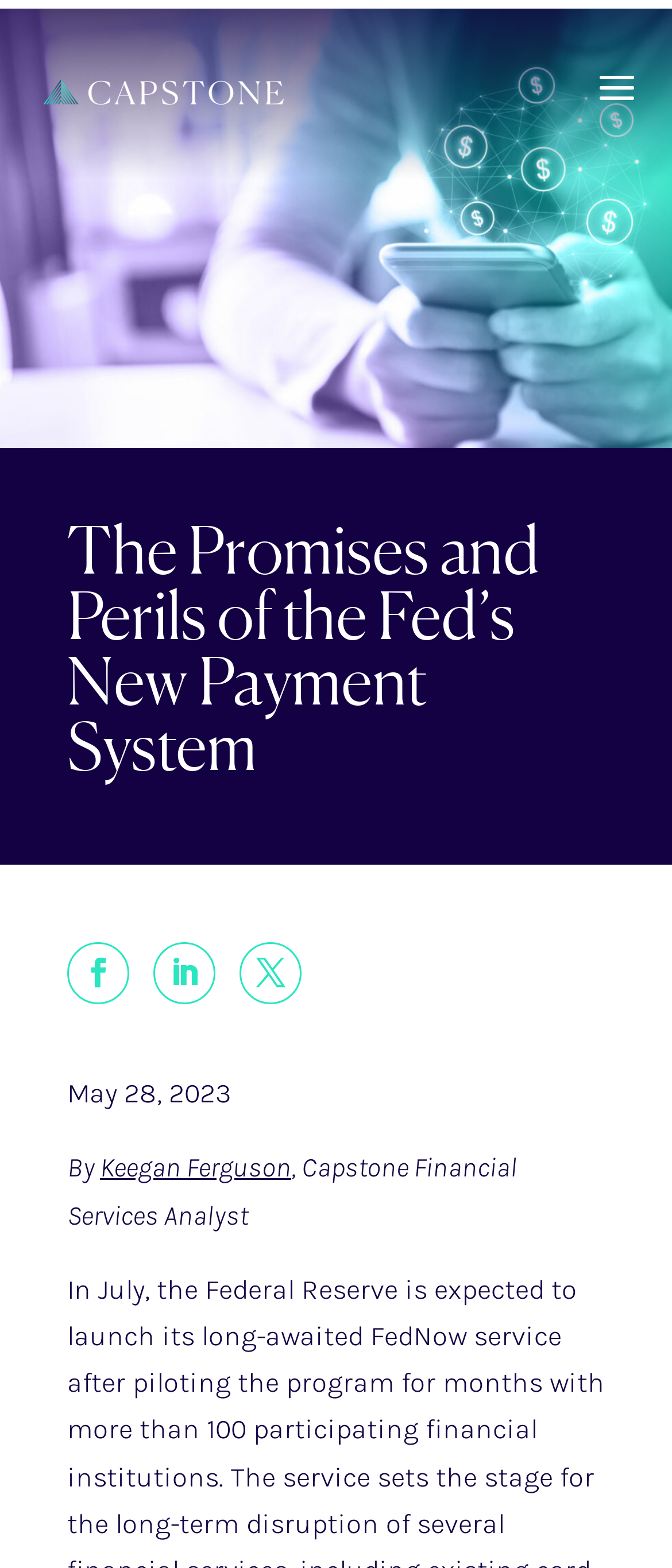What is the progress of the progress bar?
Answer the question based on the image using a single word or a brief phrase.

0